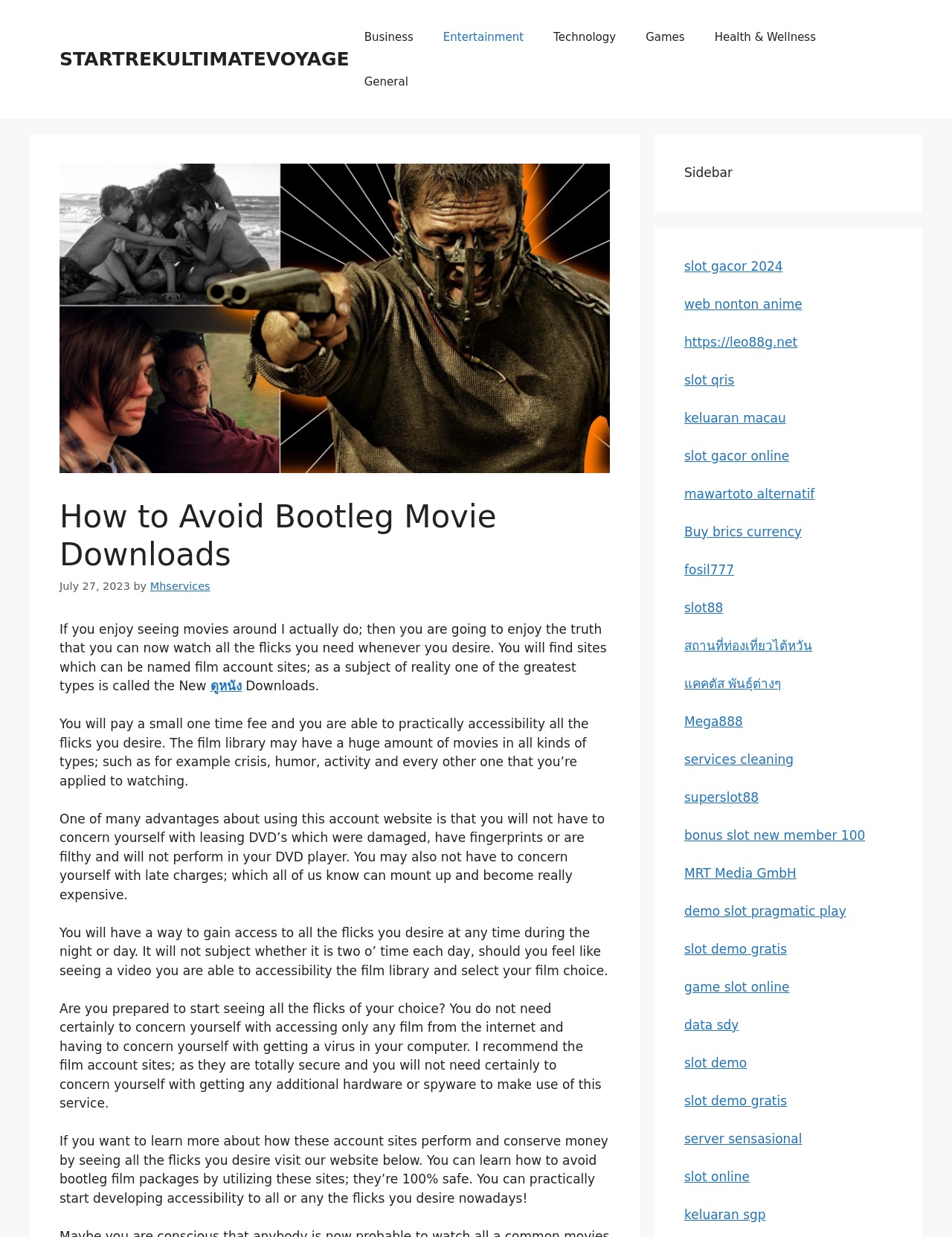Locate the bounding box coordinates of the clickable element to fulfill the following instruction: "Click the 'STARTREKULTIMATEVOYAGE' link". Provide the coordinates as four float numbers between 0 and 1 in the format [left, top, right, bottom].

[0.062, 0.039, 0.367, 0.057]